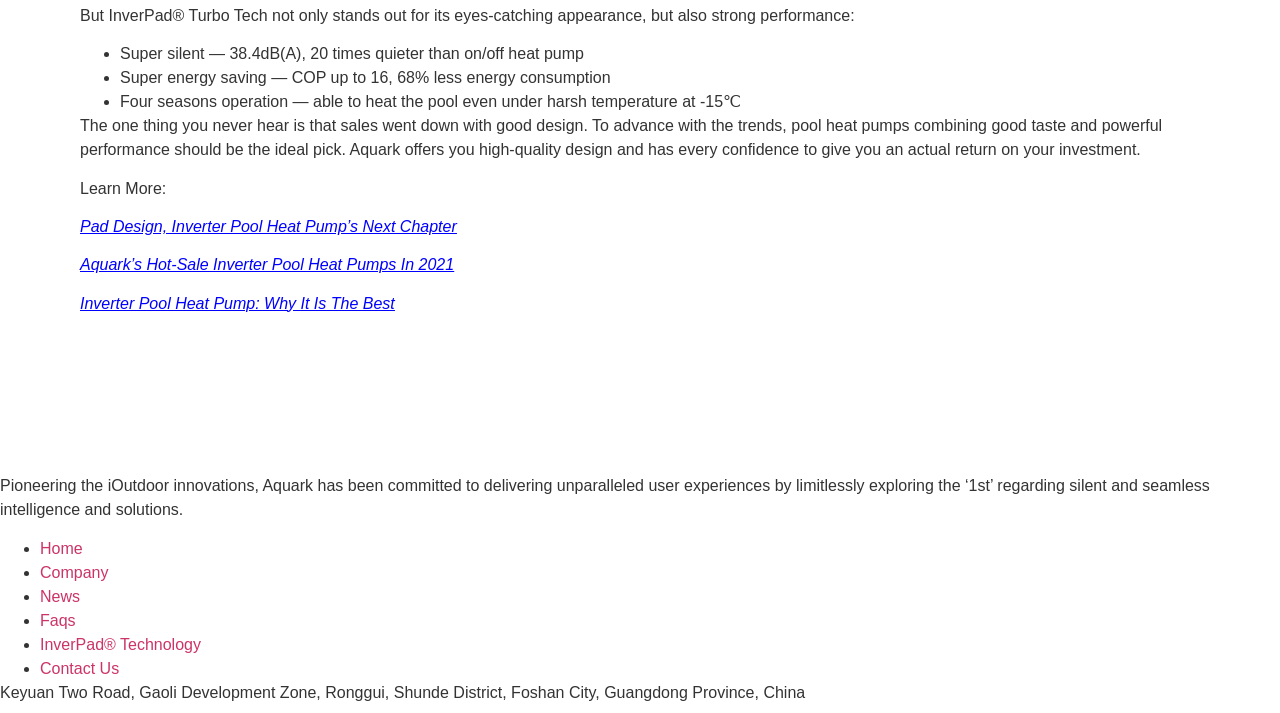Using the element description provided, determine the bounding box coordinates in the format (top-left x, top-left y, bottom-right x, bottom-right y). Ensure that all values are floating point numbers between 0 and 1. Element description: Contact Us

[0.031, 0.925, 0.093, 0.949]